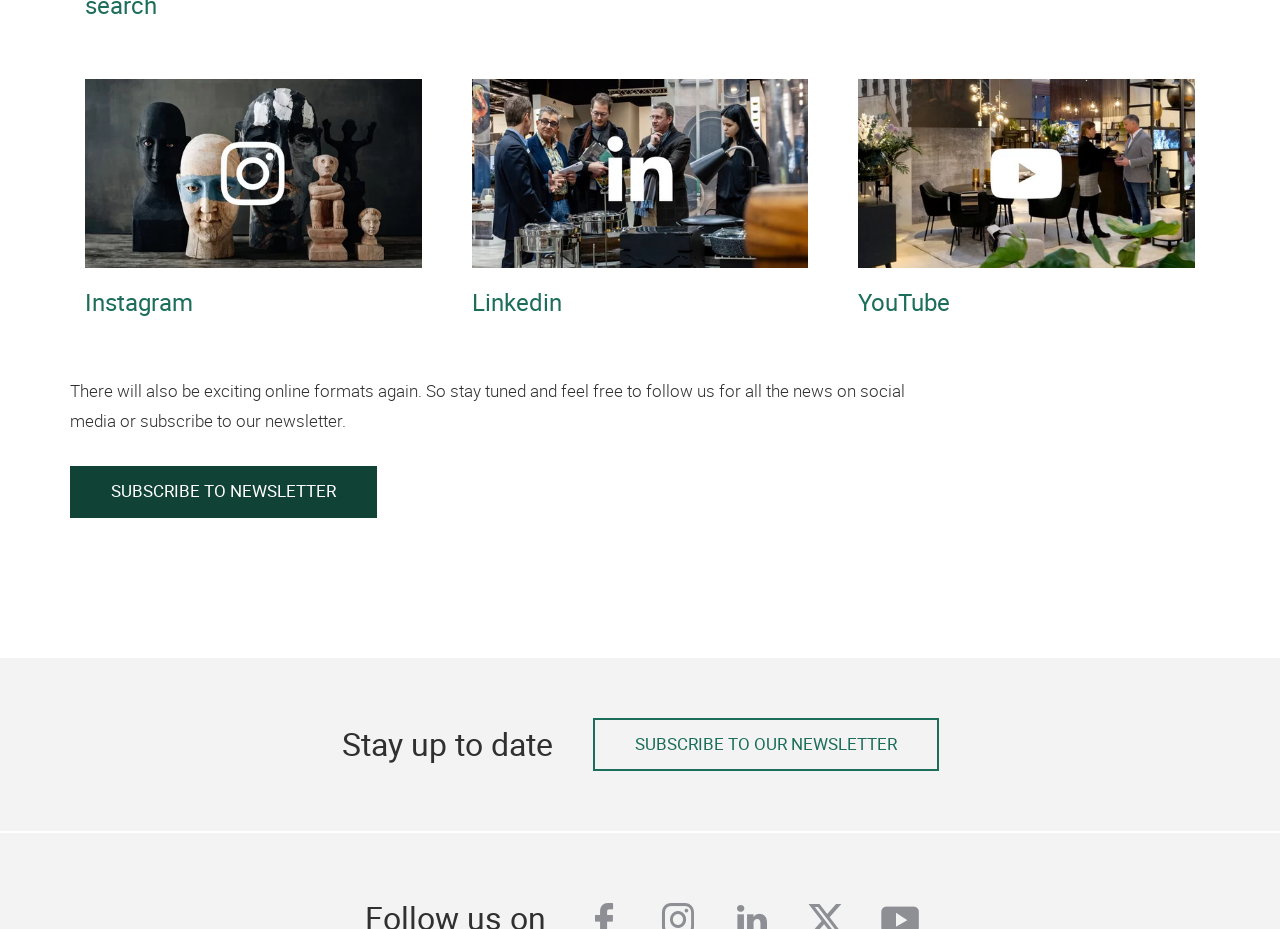Determine the bounding box coordinates for the region that must be clicked to execute the following instruction: "Subscribe to our newsletter".

[0.055, 0.502, 0.295, 0.557]